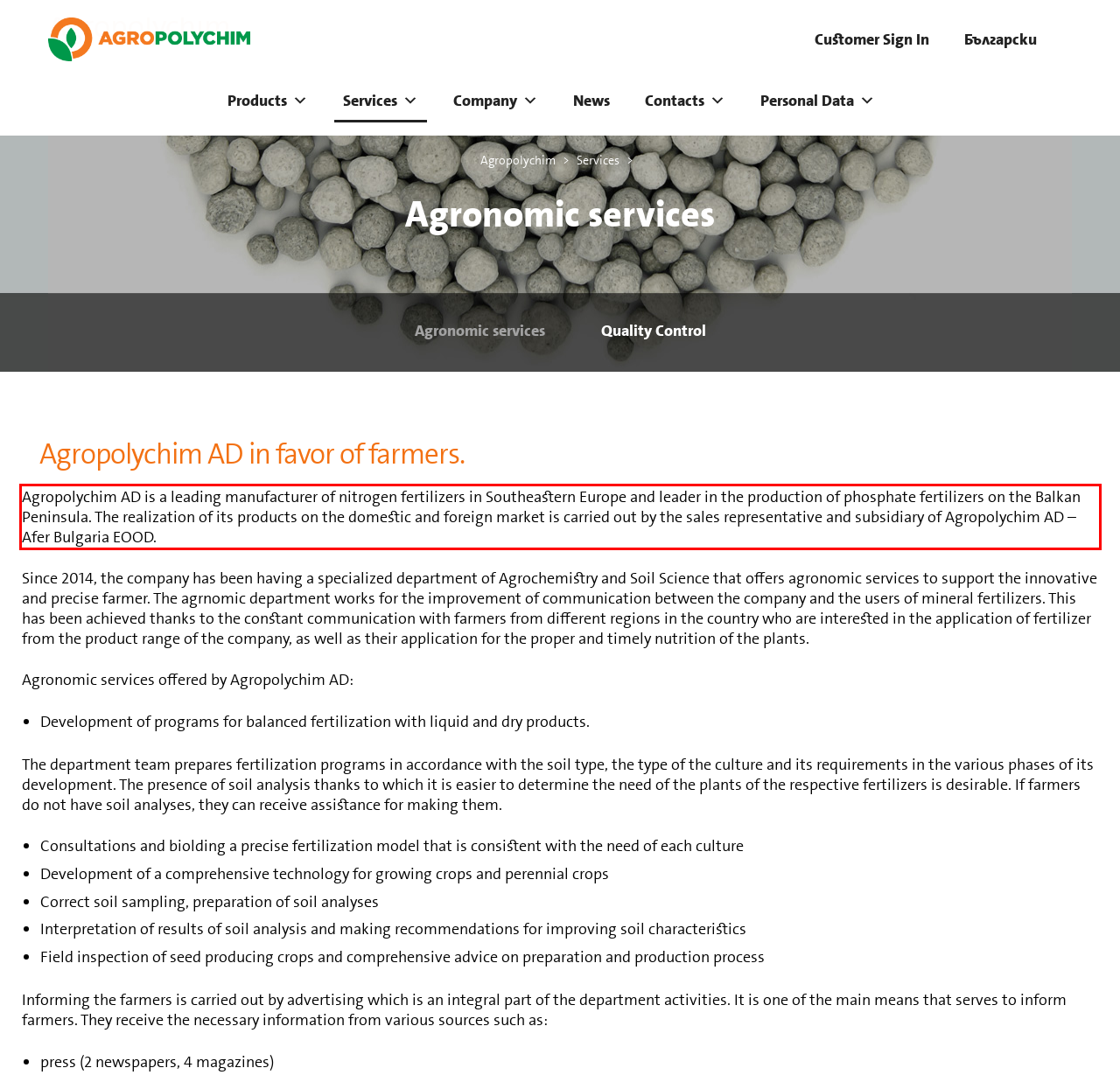Given a webpage screenshot, locate the red bounding box and extract the text content found inside it.

Agropolychim AD is a leading manufacturer of nitrogen fertilizers in Southeastern Europe and leader in the production of phosphate fertilizers on the Balkan Peninsula. The realization of its products on the domestic and foreign market is carried out by the sales representative and subsidiary of Agropolychim AD – Afer Bulgaria EOOD.